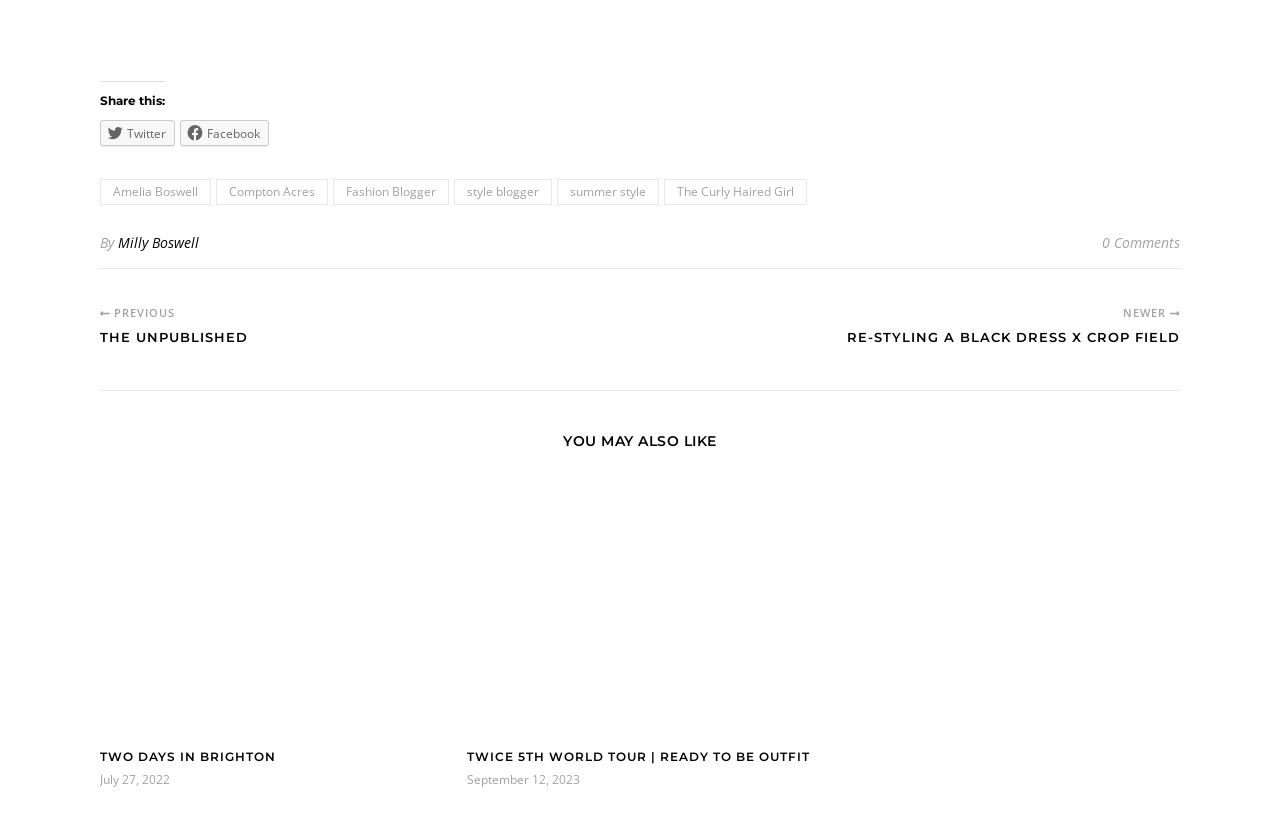Identify and provide the bounding box coordinates of the UI element described: "The Curly Haired Girl". The coordinates should be formatted as [left, top, right, bottom], with each number being a float between 0 and 1.

[0.519, 0.214, 0.63, 0.245]